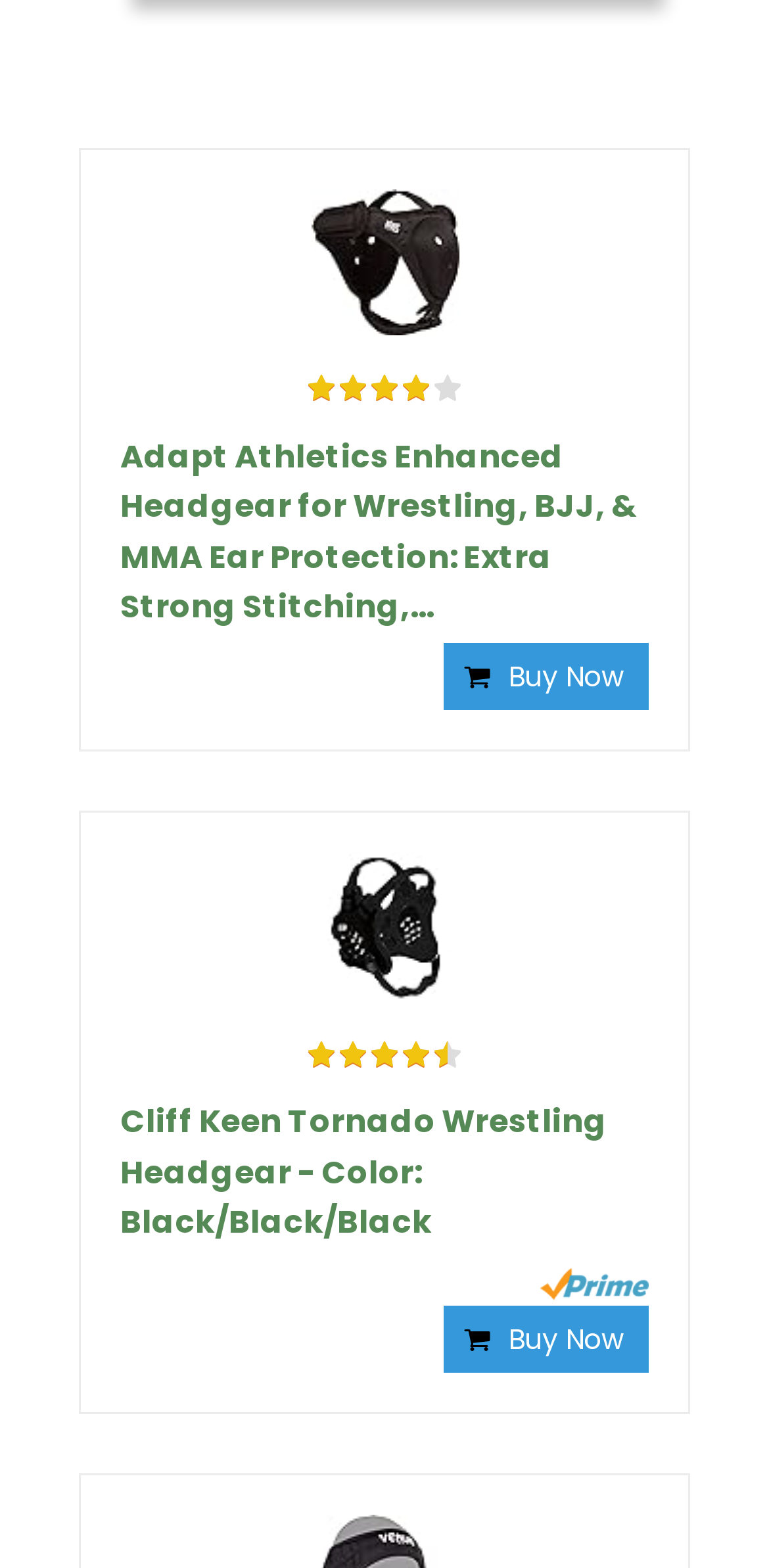Give a one-word or one-phrase response to the question:
How many products are displayed?

2